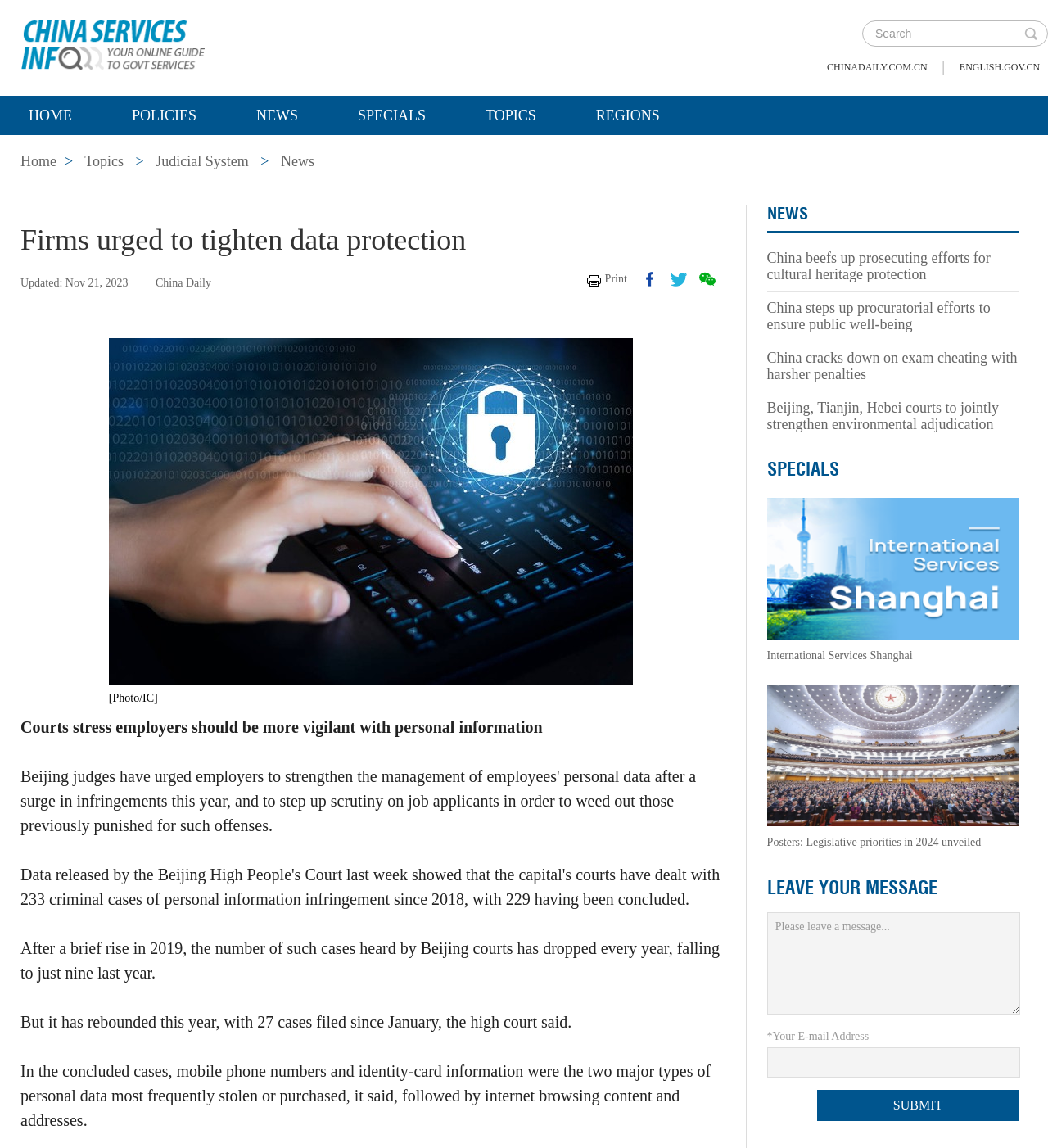Can you find the bounding box coordinates for the element that needs to be clicked to execute this instruction: "Submit the message"? The coordinates should be given as four float numbers between 0 and 1, i.e., [left, top, right, bottom].

[0.78, 0.95, 0.972, 0.977]